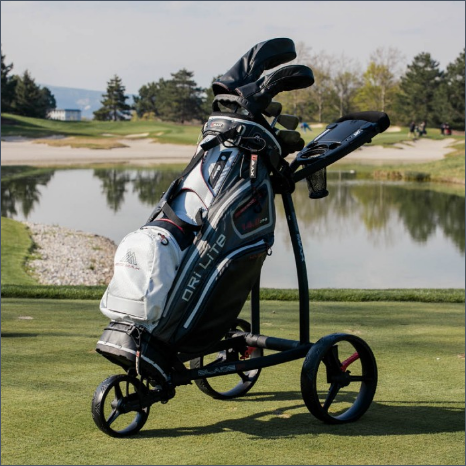Please answer the following question using a single word or phrase: 
What is reflected in the lake in the background?

Clear sky